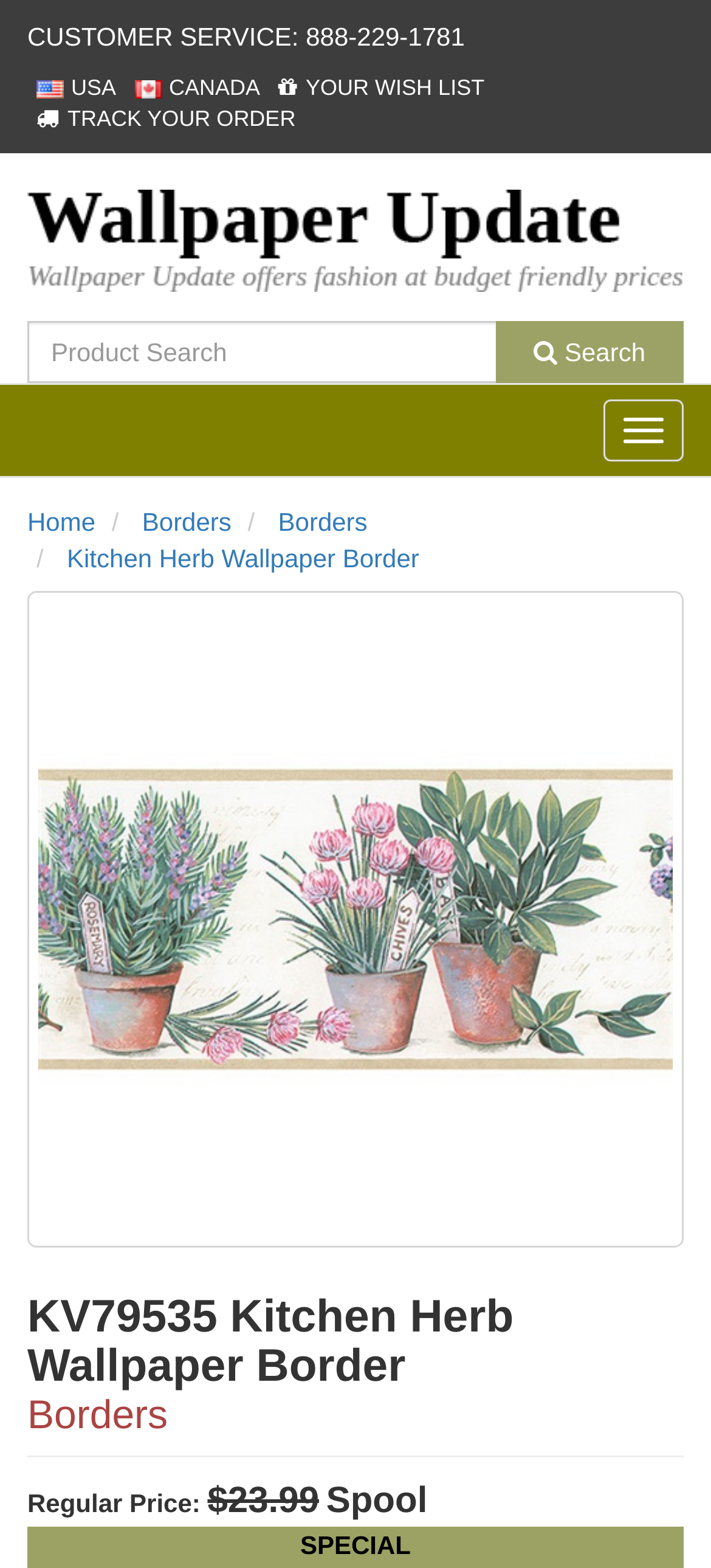Provide a brief response to the question below using a single word or phrase: 
What is the price of the product?

$23.99